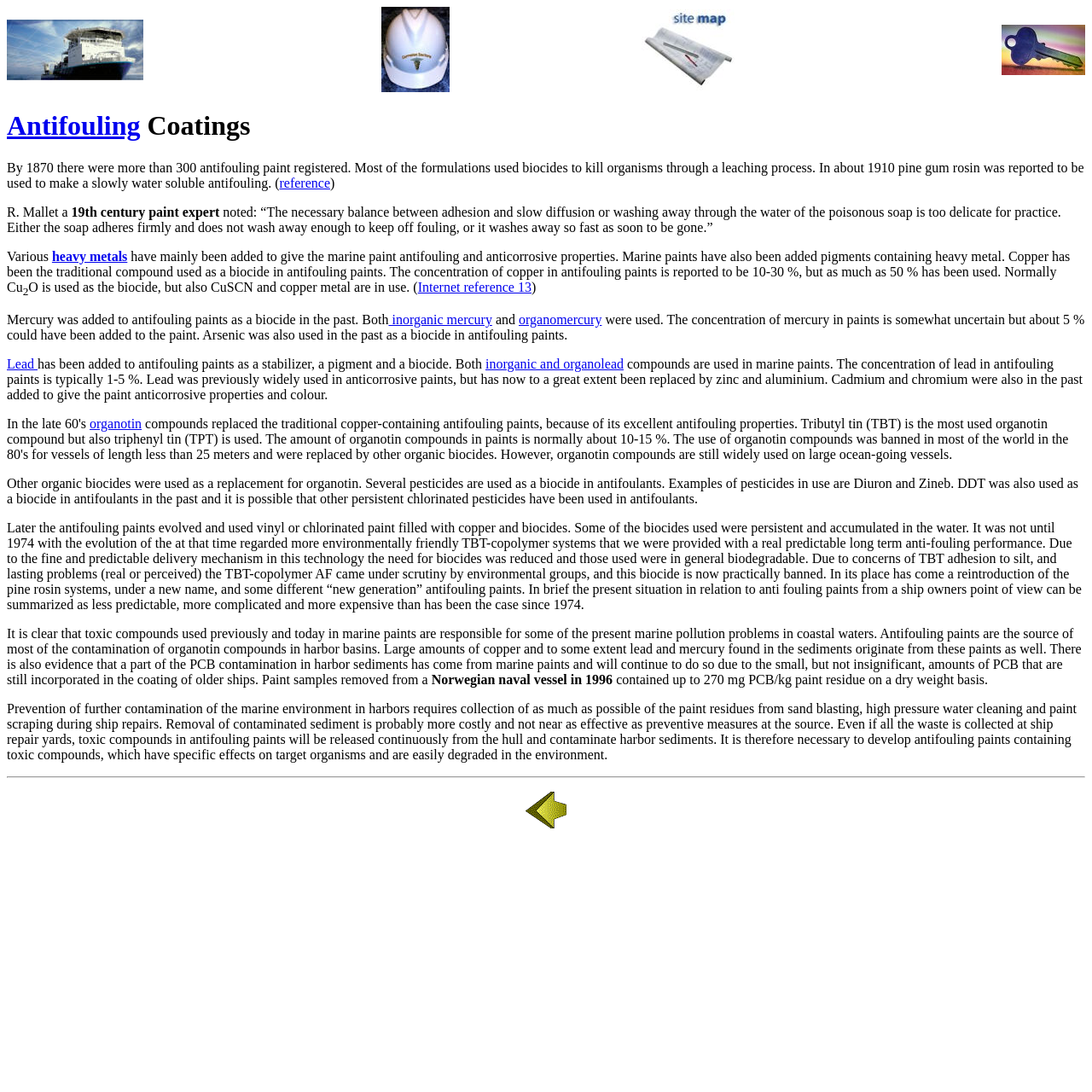Please analyze the image and provide a thorough answer to the question:
What is the source of most of the contamination of organotin compounds in harbor basins?

The webpage states that antifouling paints are the source of most of the contamination of organotin compounds in harbor basins, which is a major environmental concern.